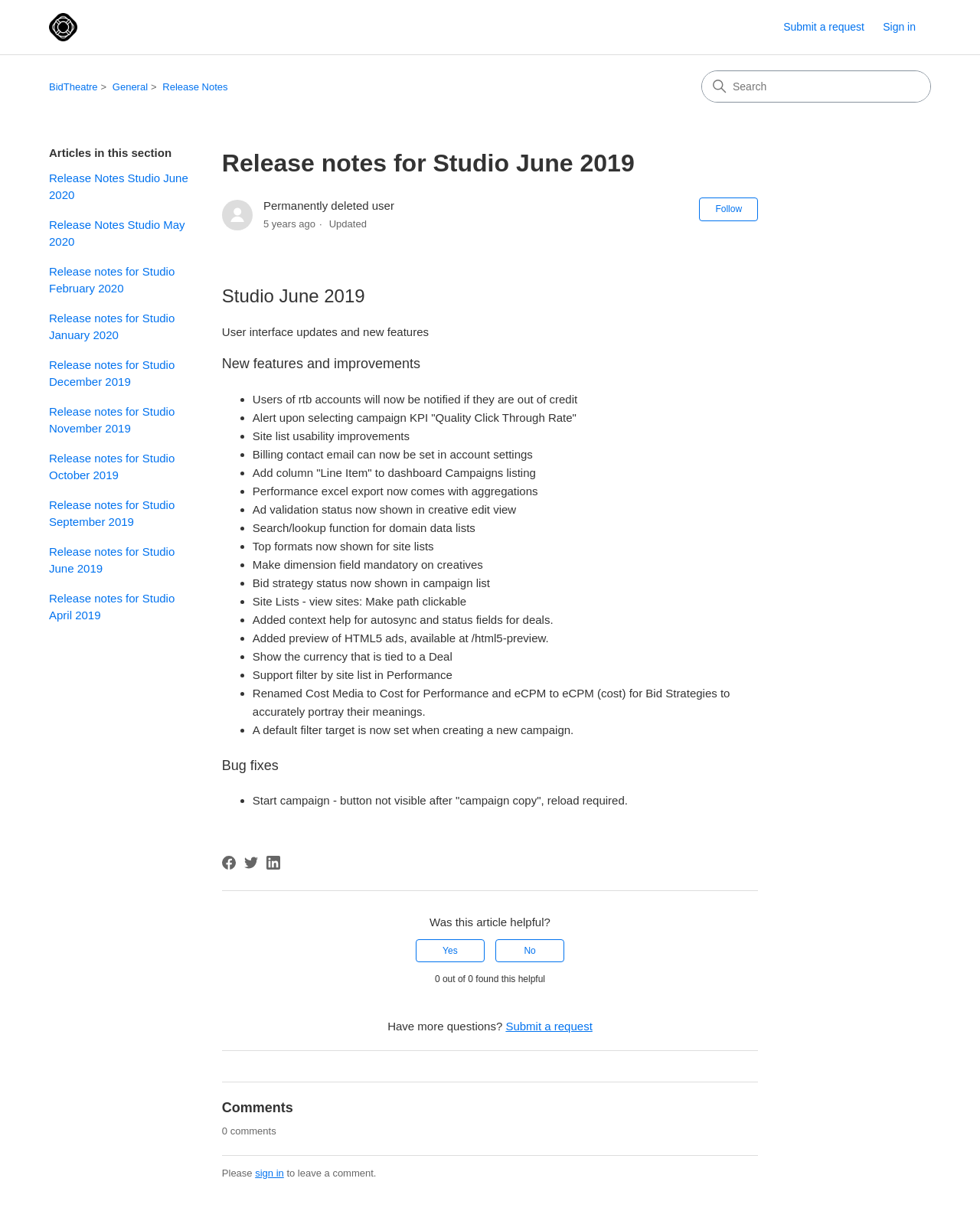Determine the bounding box coordinates of the region that needs to be clicked to achieve the task: "Learn about 'Childcare Valuations using Discounted Free Cash Flow (DFC)'".

None